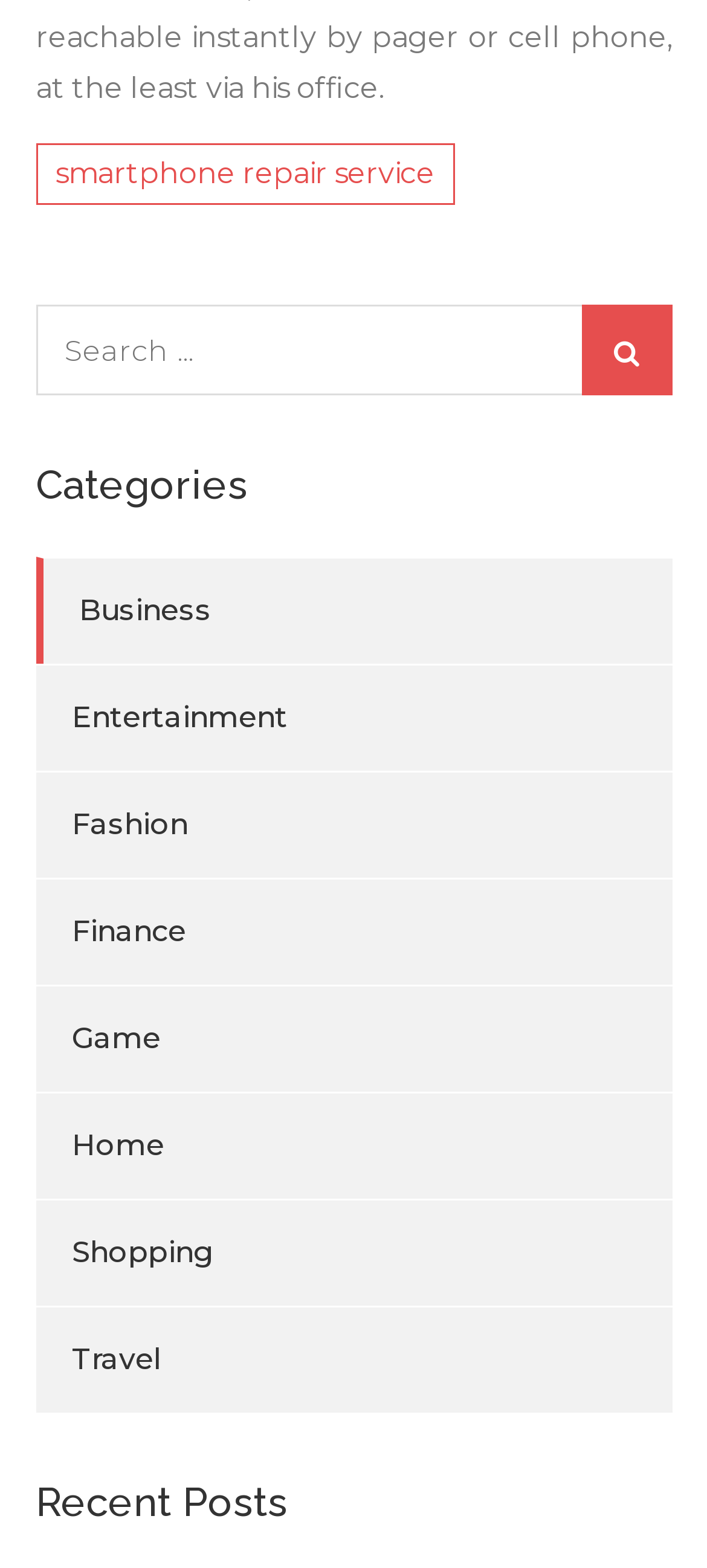Provide a one-word or short-phrase response to the question:
How many categories are listed?

8